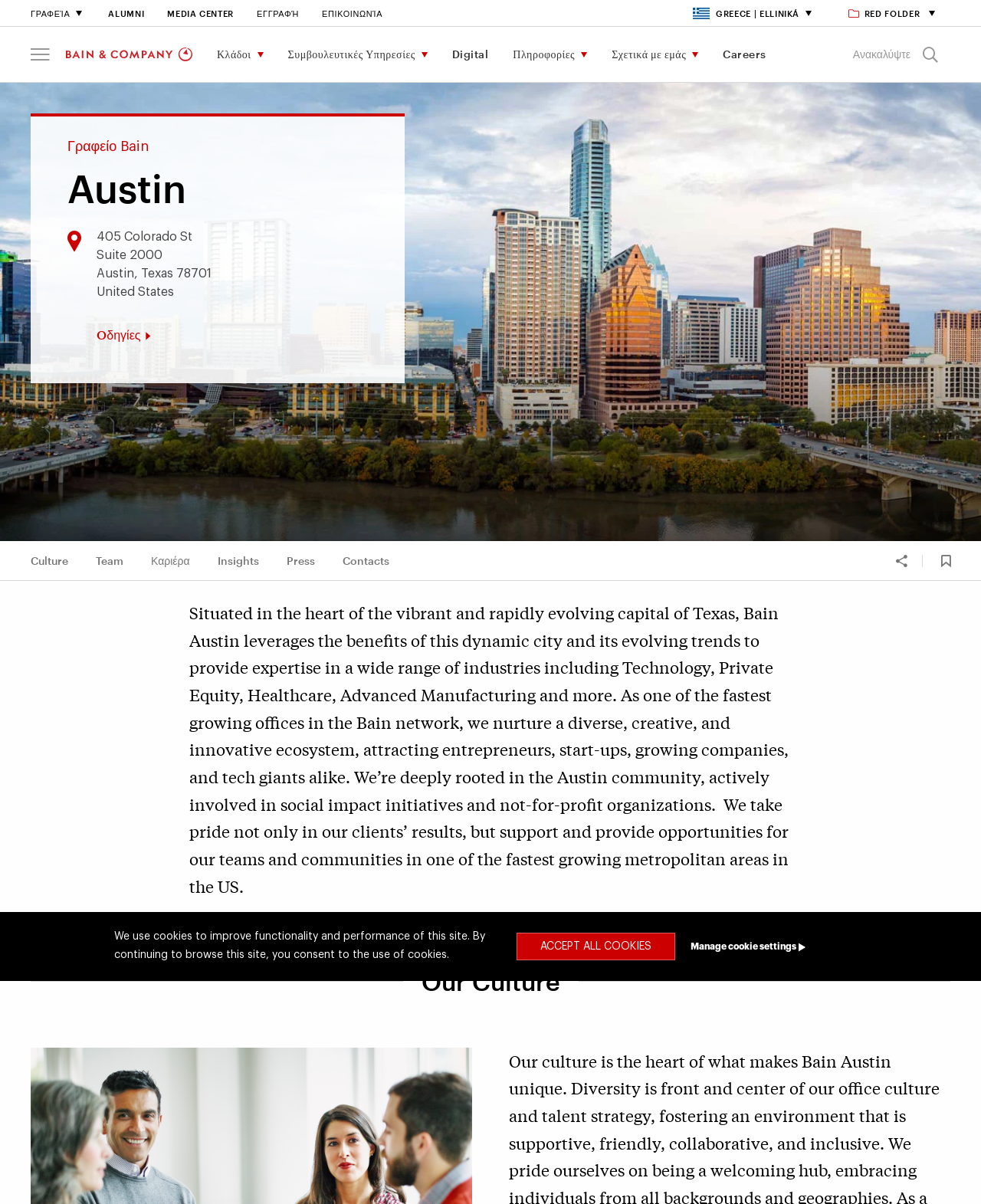Identify the bounding box coordinates of the area you need to click to perform the following instruction: "Explore the office location".

[0.099, 0.192, 0.196, 0.202]